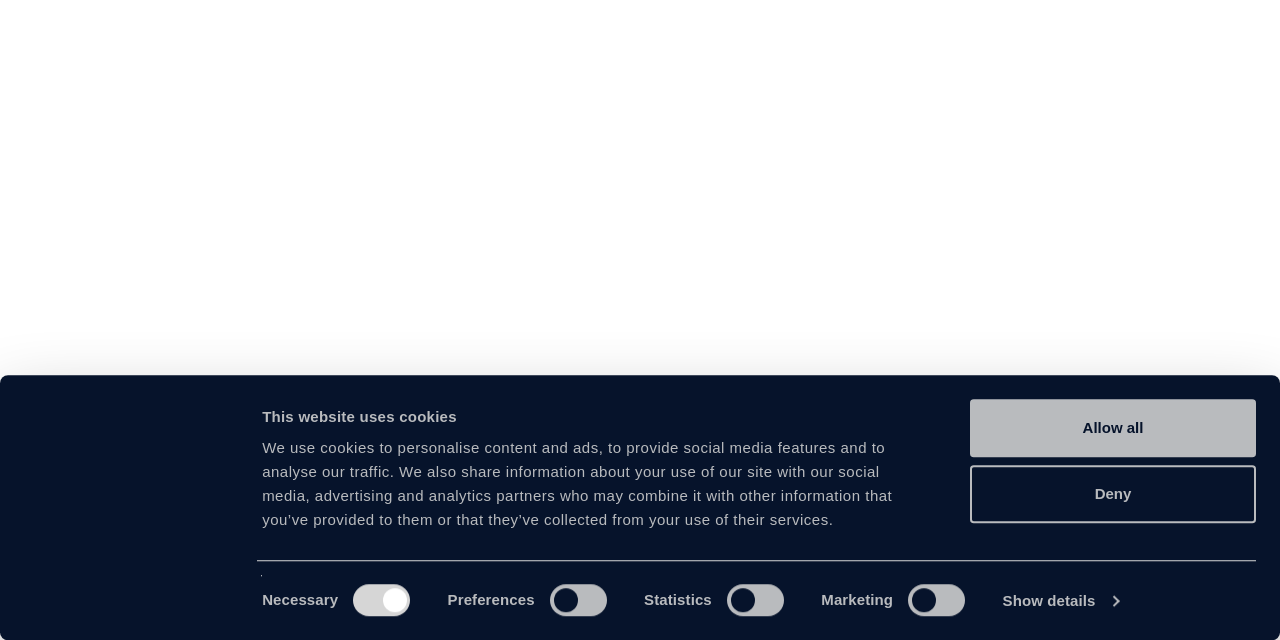Based on the element description "https://www.facebook.com/belfastmet", predict the bounding box coordinates of the UI element.

[0.35, 0.045, 0.391, 0.127]